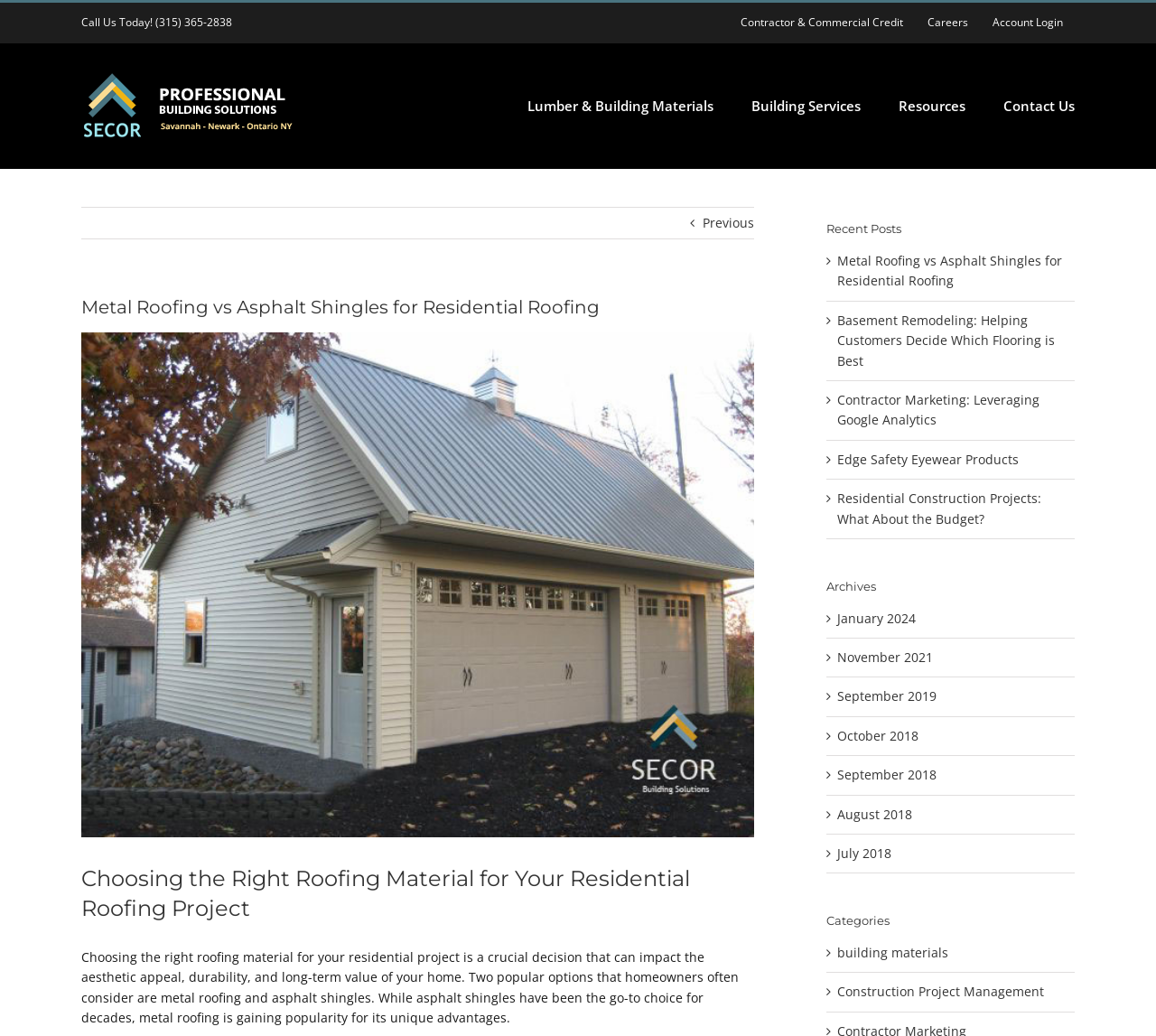Write an extensive caption that covers every aspect of the webpage.

This webpage is about Building Materials Supply Rochester Syracuse NY, a company that provides roofing materials and services. At the top left corner, there is a logo of the company, accompanied by a phone number "Call Us Today! (315) 365-2838". 

On the top right side, there is a secondary menu with links to "Contractor & Commercial Credit", "Careers", and "Account Login". Below the logo, there is a main menu with links to "Lumber & Building Materials", "Building Services", "Resources", and "Contact Us". 

The main content of the webpage is an article titled "Metal Roofing vs Asphalt Shingles for Residential Roofing", which discusses the advantages of metal roofing over asphalt shingles for residential projects. The article is divided into sections, with headings such as "Choosing the Right Roofing Material for Your Residential Roofing Project" and "Recent Posts". 

On the right side of the article, there are links to recent posts, including "Basement Remodeling: Helping Customers Decide Which Flooring is Best", "Contractor Marketing: Leveraging Google Analytics", and others. Below the recent posts, there are links to archives, categorized by month and year, and categories, including "building materials" and "Construction Project Management".